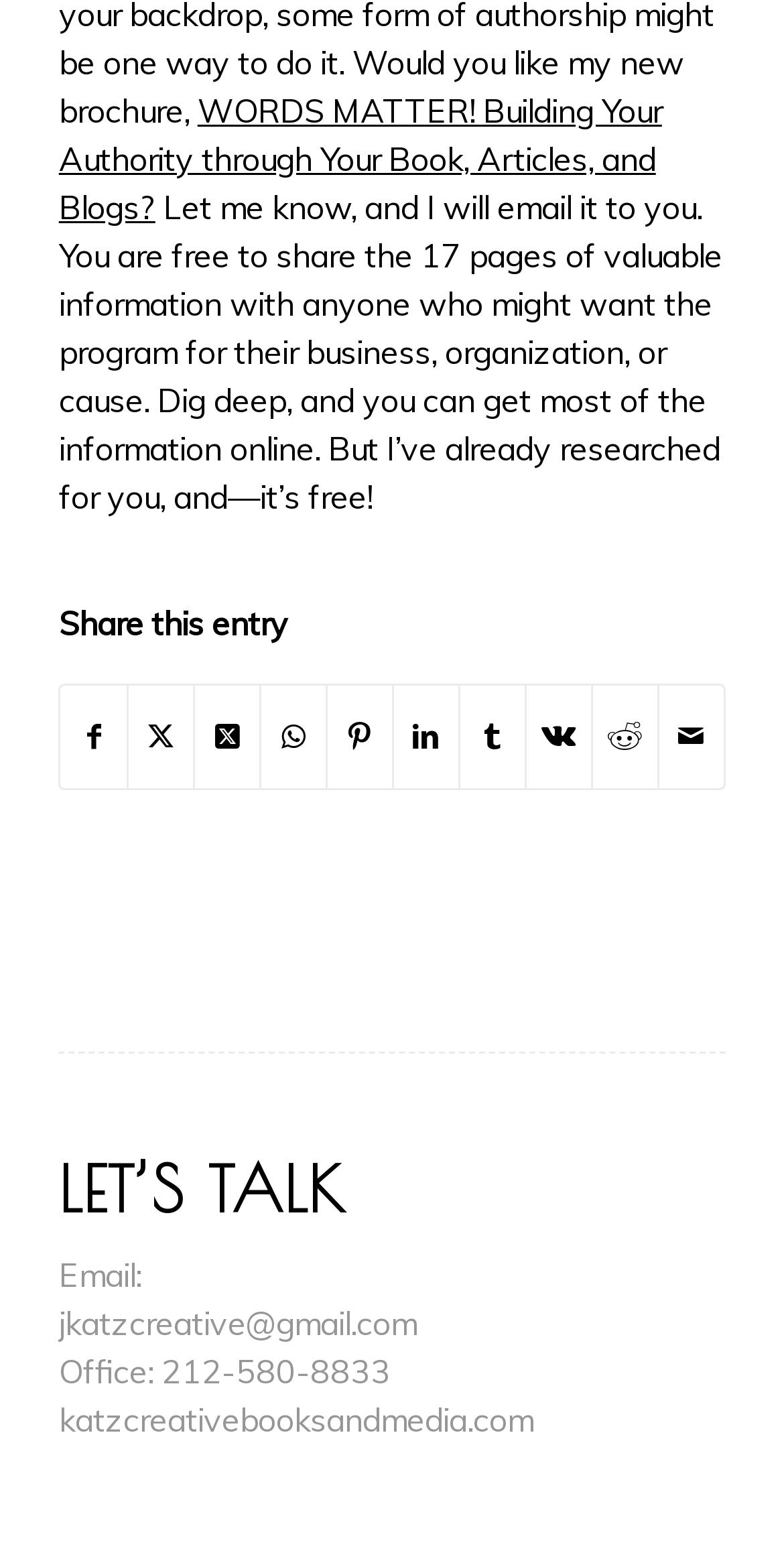What is the topic of the webpage?
Please respond to the question with a detailed and thorough explanation.

The webpage has a heading 'WORDS MATTER! Building Your Authority through Your Book, Articles, and Blogs?' which suggests that the topic of the webpage is about building authority through writing.